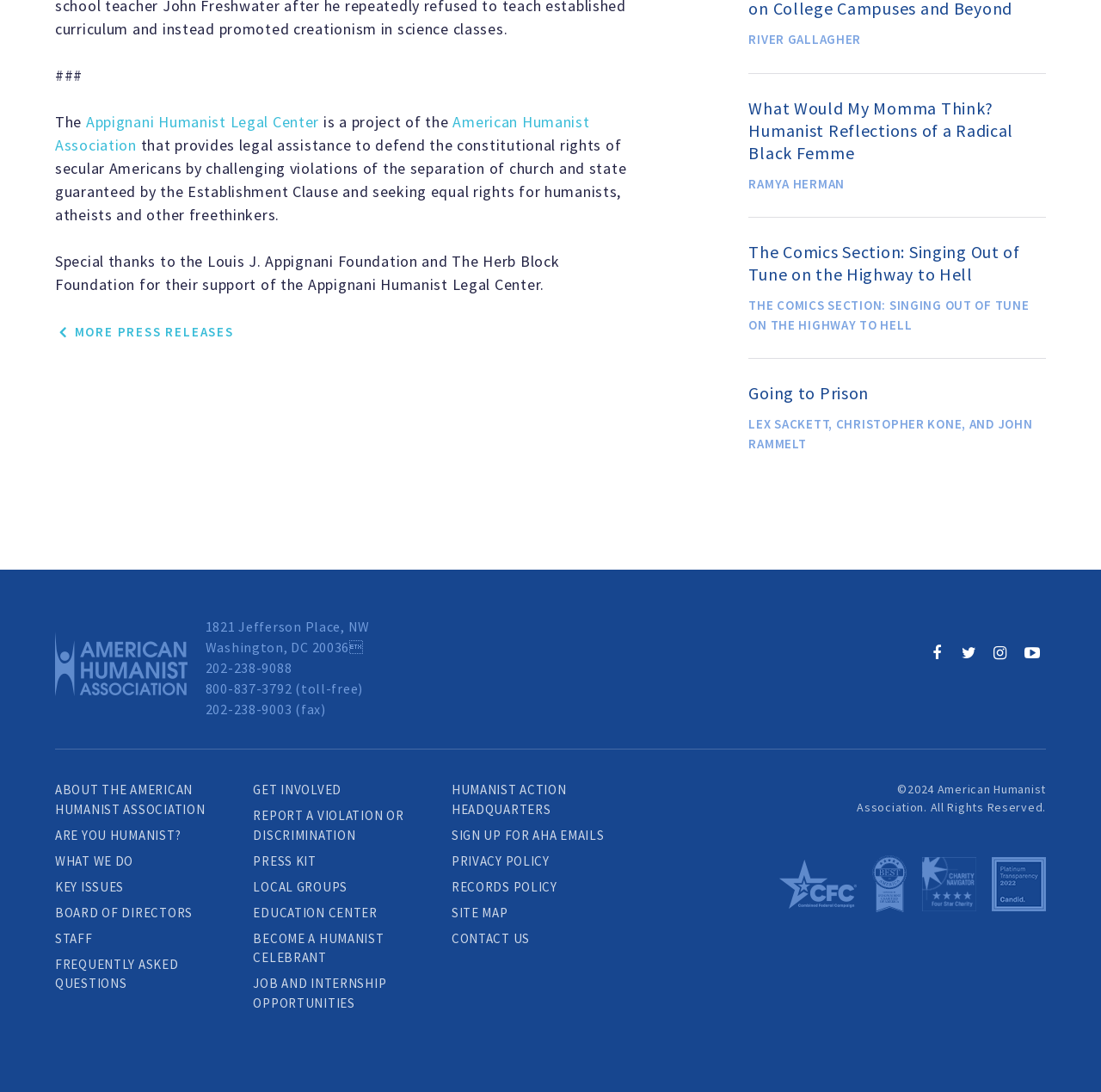Provide your answer in a single word or phrase: 
What is the address of the American Humanist Association?

1821 Jefferson Place, NW, Washington, DC 20036